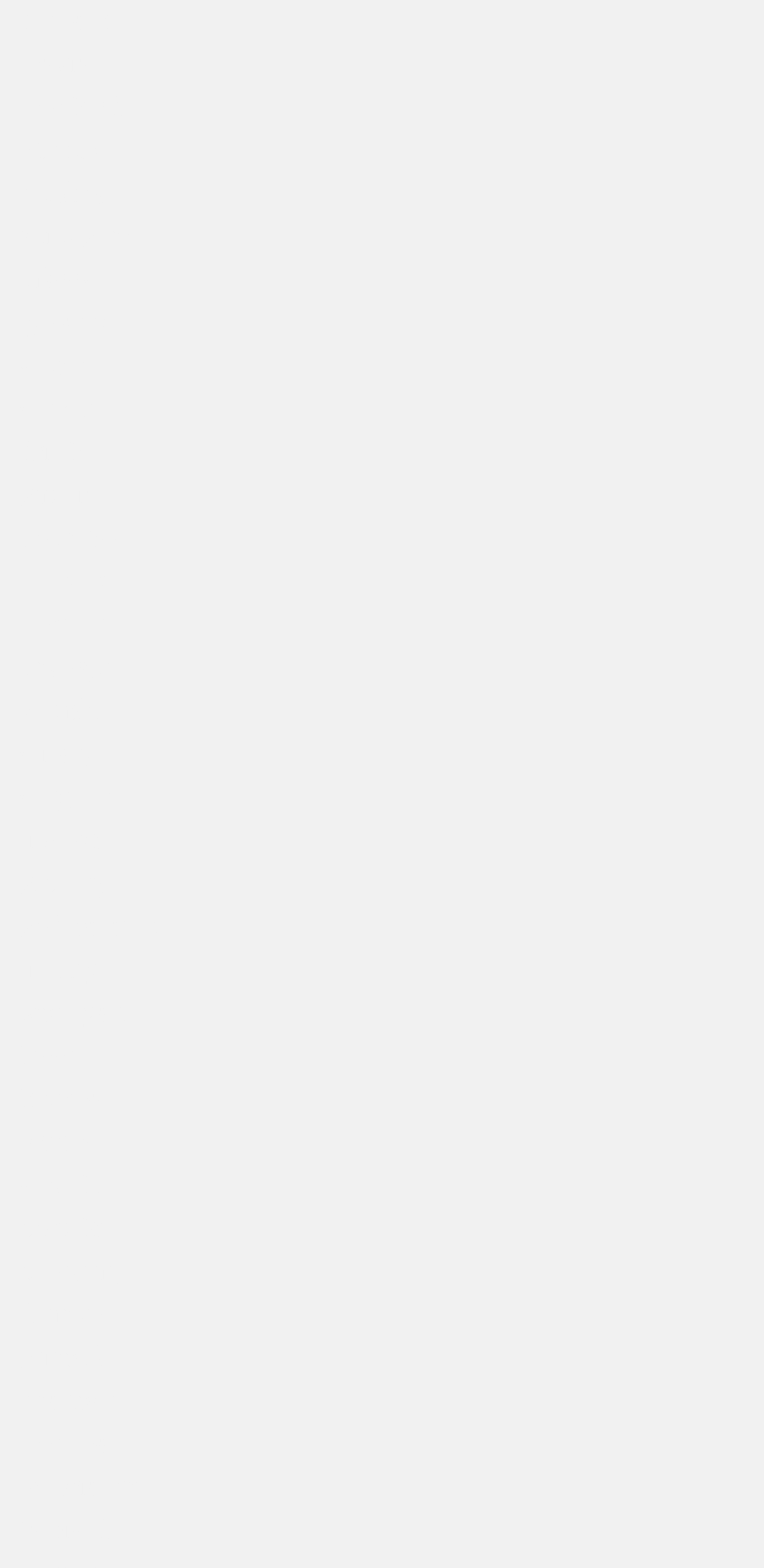Determine the bounding box coordinates of the clickable element necessary to fulfill the instruction: "visit magiarr". Provide the coordinates as four float numbers within the 0 to 1 range, i.e., [left, top, right, bottom].

[0.025, 0.031, 0.145, 0.051]